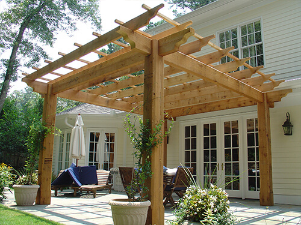Please answer the following question using a single word or phrase: 
What is the purpose of the horizontal slats on the pergola?

Shade and openness